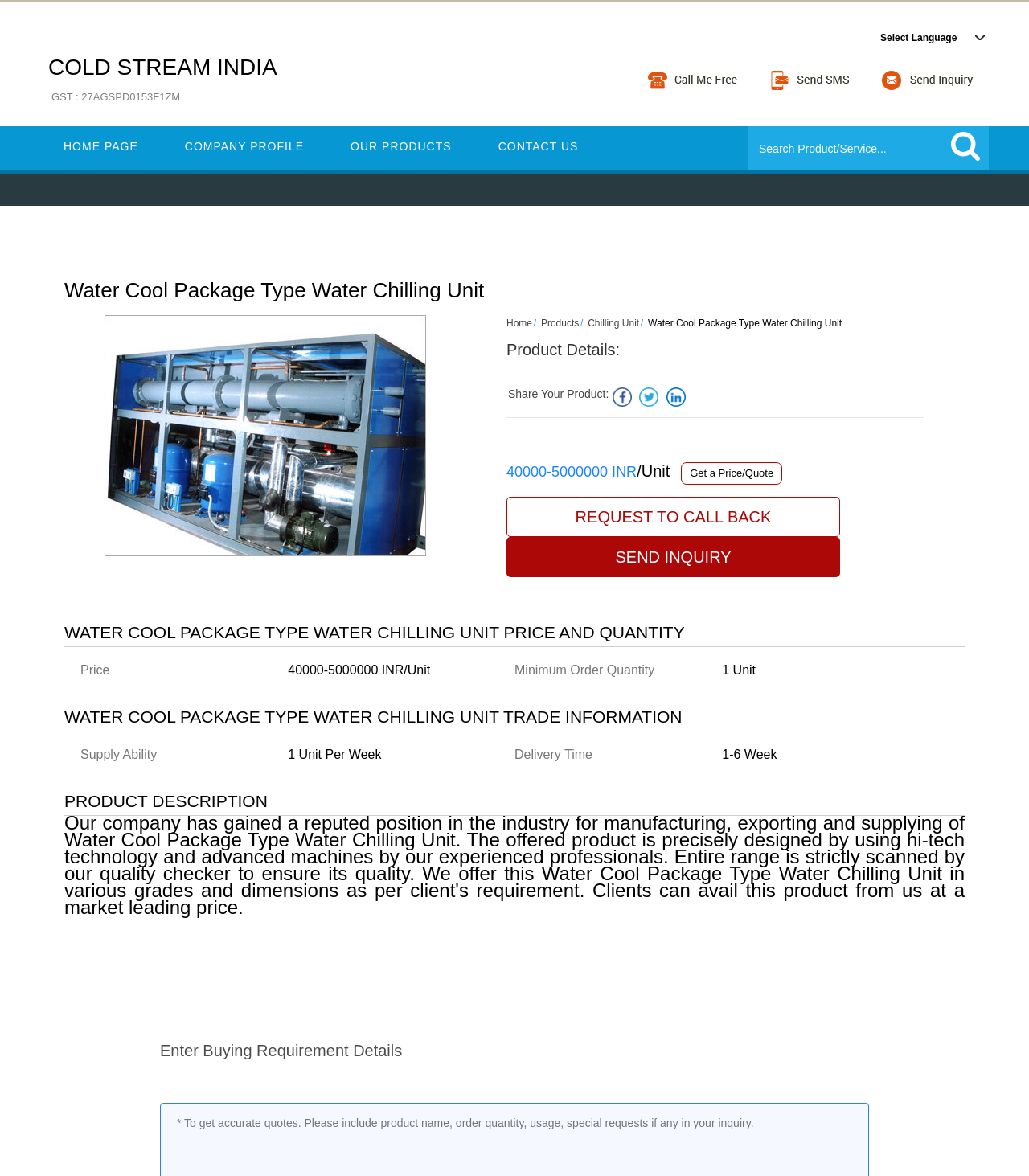What is the GST number of COLD STREAM INDIA?
Use the image to give a comprehensive and detailed response to the question.

The GST number of COLD STREAM INDIA can be found on the top left corner of the webpage, next to the company name.